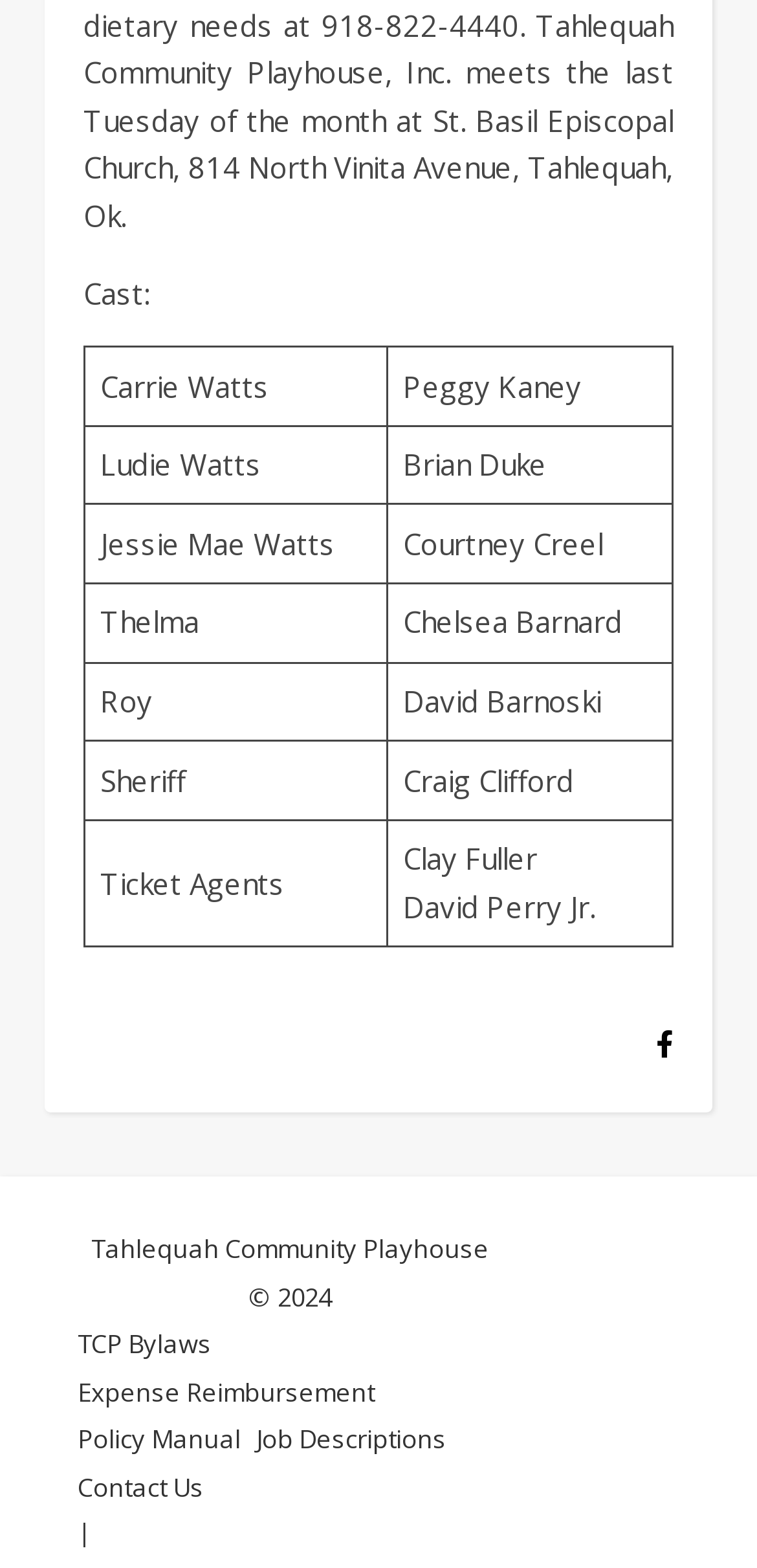Give a short answer using one word or phrase for the question:
How many cast members are listed?

10